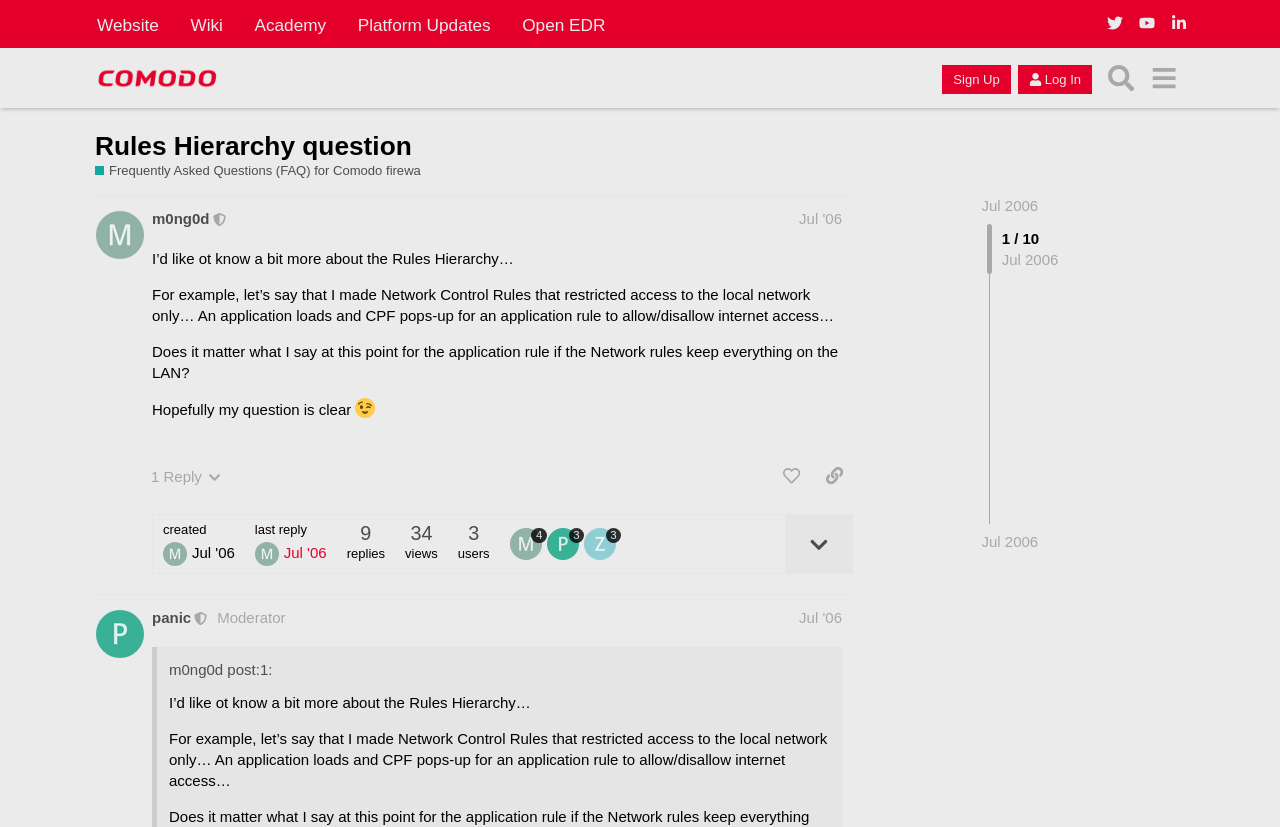Determine the heading of the webpage and extract its text content.

Rules Hierarchy question